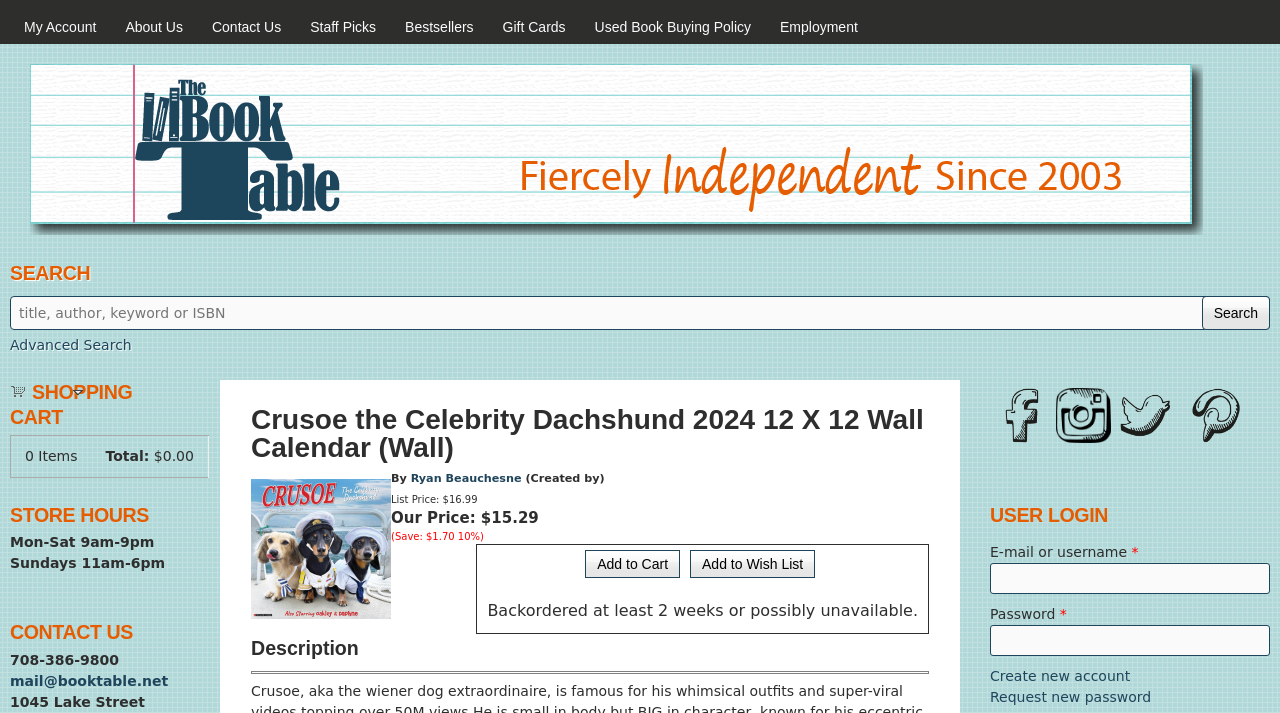Could you specify the bounding box coordinates for the clickable section to complete the following instruction: "Search for a book"?

[0.0, 0.366, 1.0, 0.498]